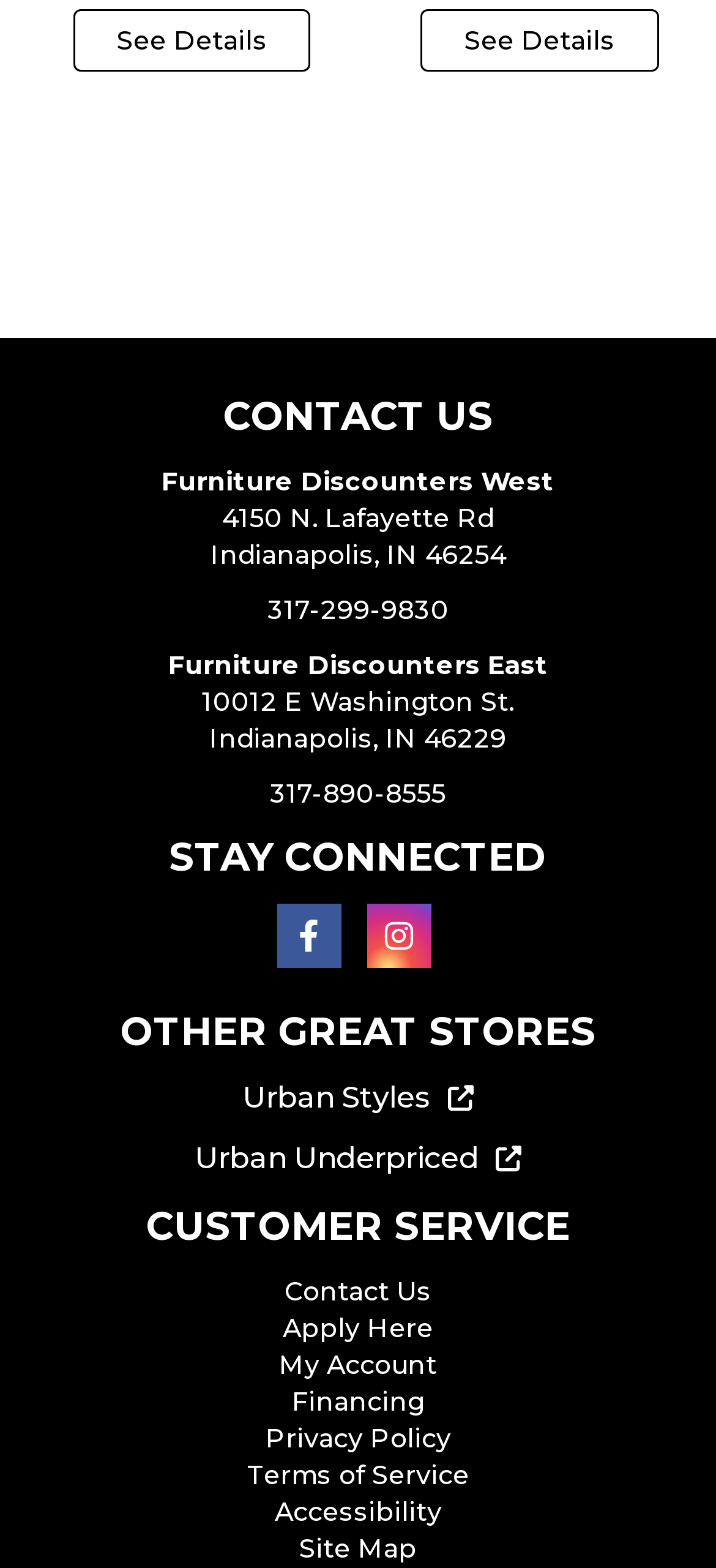How many store locations are listed?
Provide a thorough and detailed answer to the question.

I counted the number of store locations listed on the webpage, which are Furniture Discounters West and Furniture Discounters East, so the answer is 2.